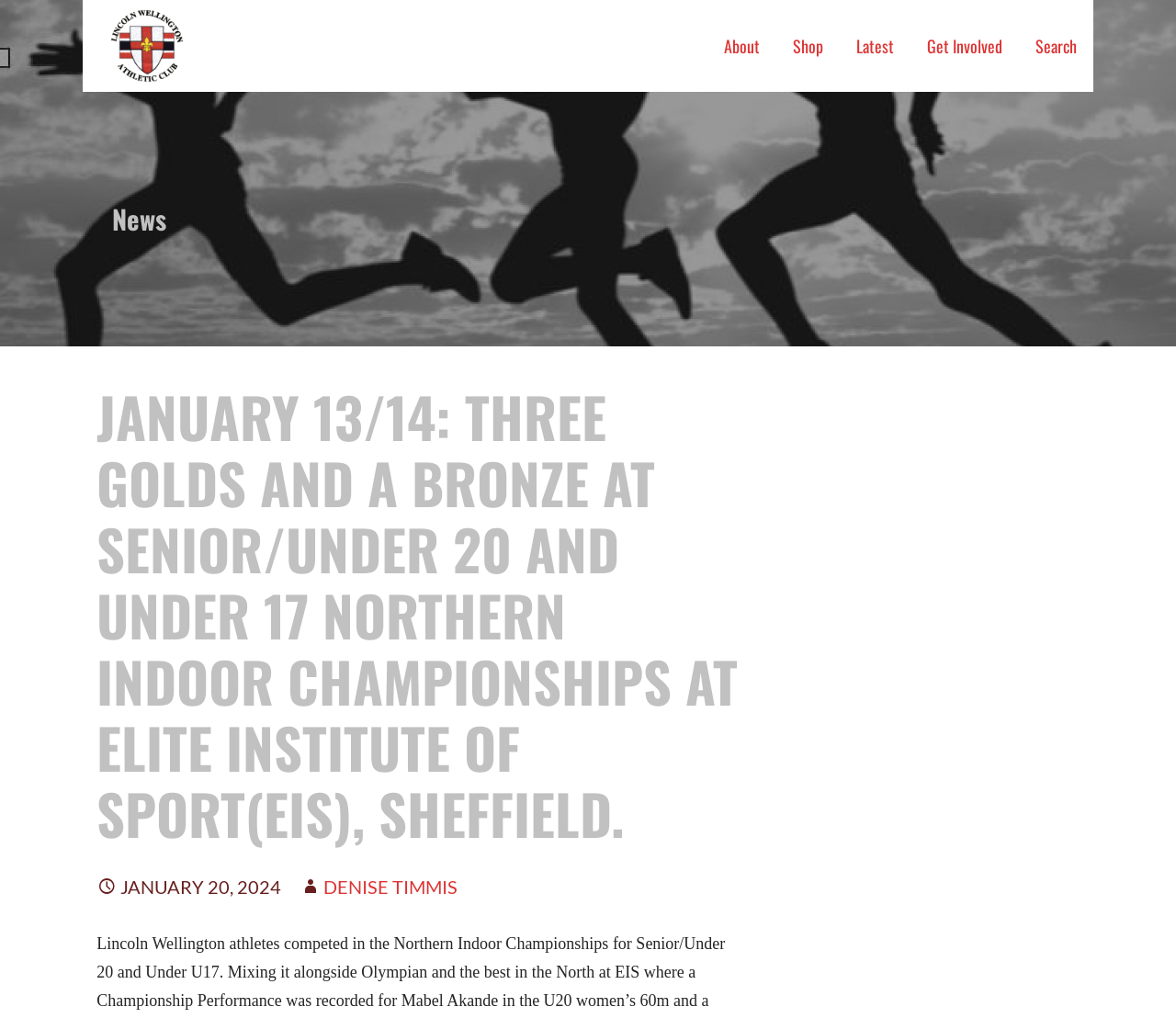Please answer the following question using a single word or phrase: What is the name of the athletic club?

Lincoln Wellington Athletic Club